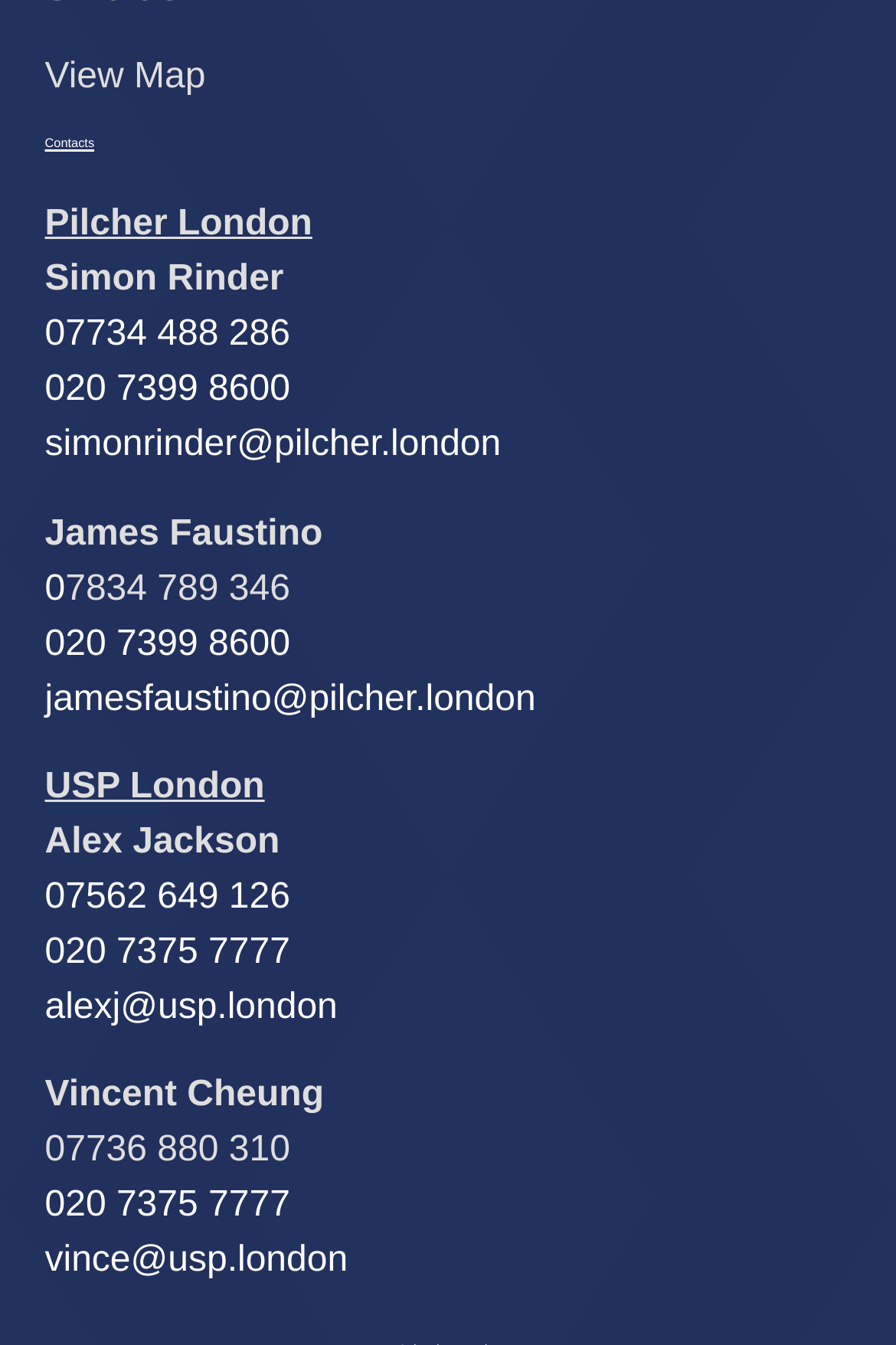What is the company name of Alex Jackson?
Answer the question with a detailed and thorough explanation.

I found Alex Jackson's company name by looking at the text above his name, which is 'USP London'.